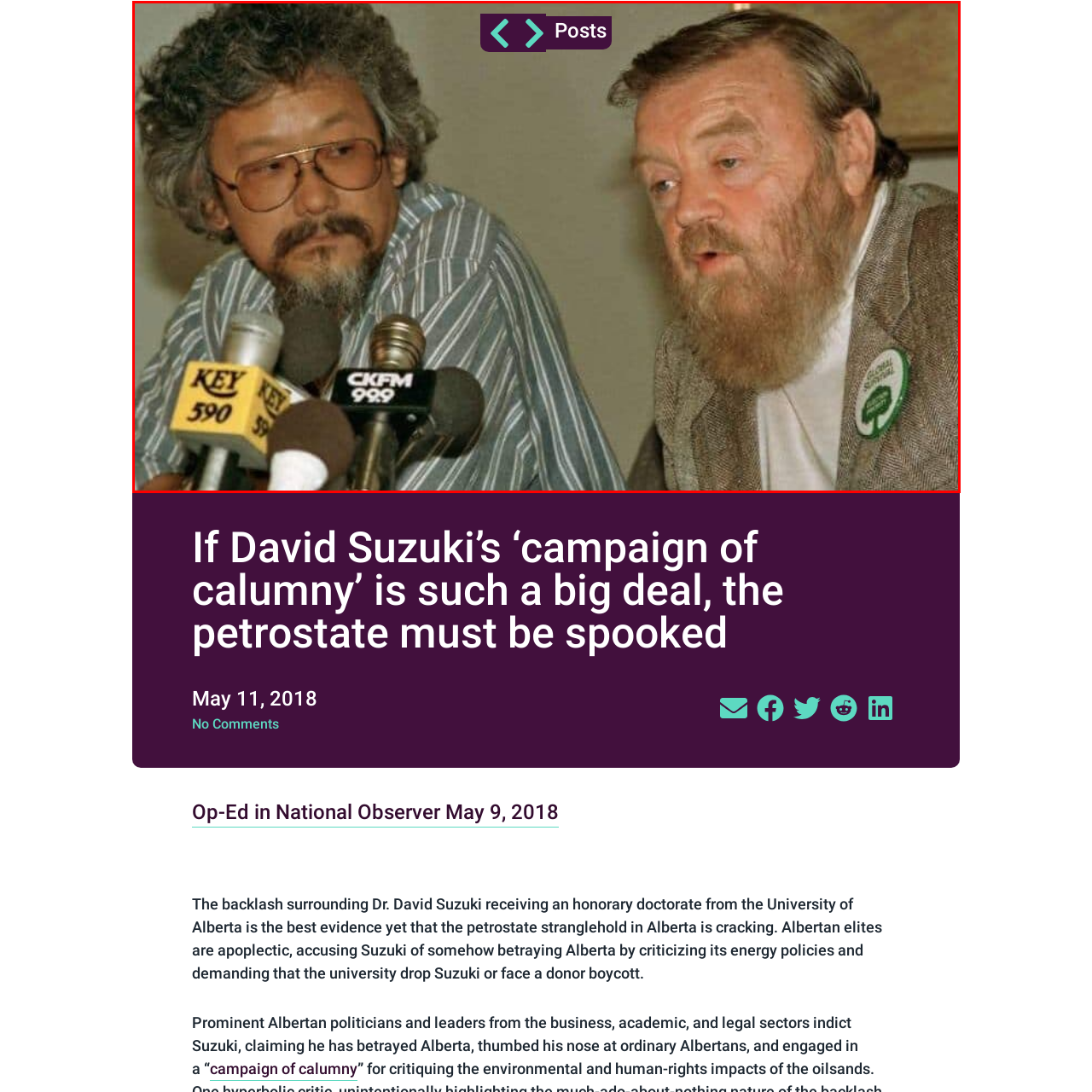What is the likely topic of their discussion?
Assess the image contained within the red bounding box and give a detailed answer based on the visual elements present in the image.

Given the context of the image, featuring prominent Canadian environmentalists David Suzuki and Farley Mowat, and the presence of various microphones indicating high media interest, it is likely that their discussion is related to environmental issues facing Canada.